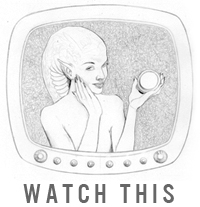Answer this question in one word or a short phrase: What is the background object behind the woman?

Vintage television set